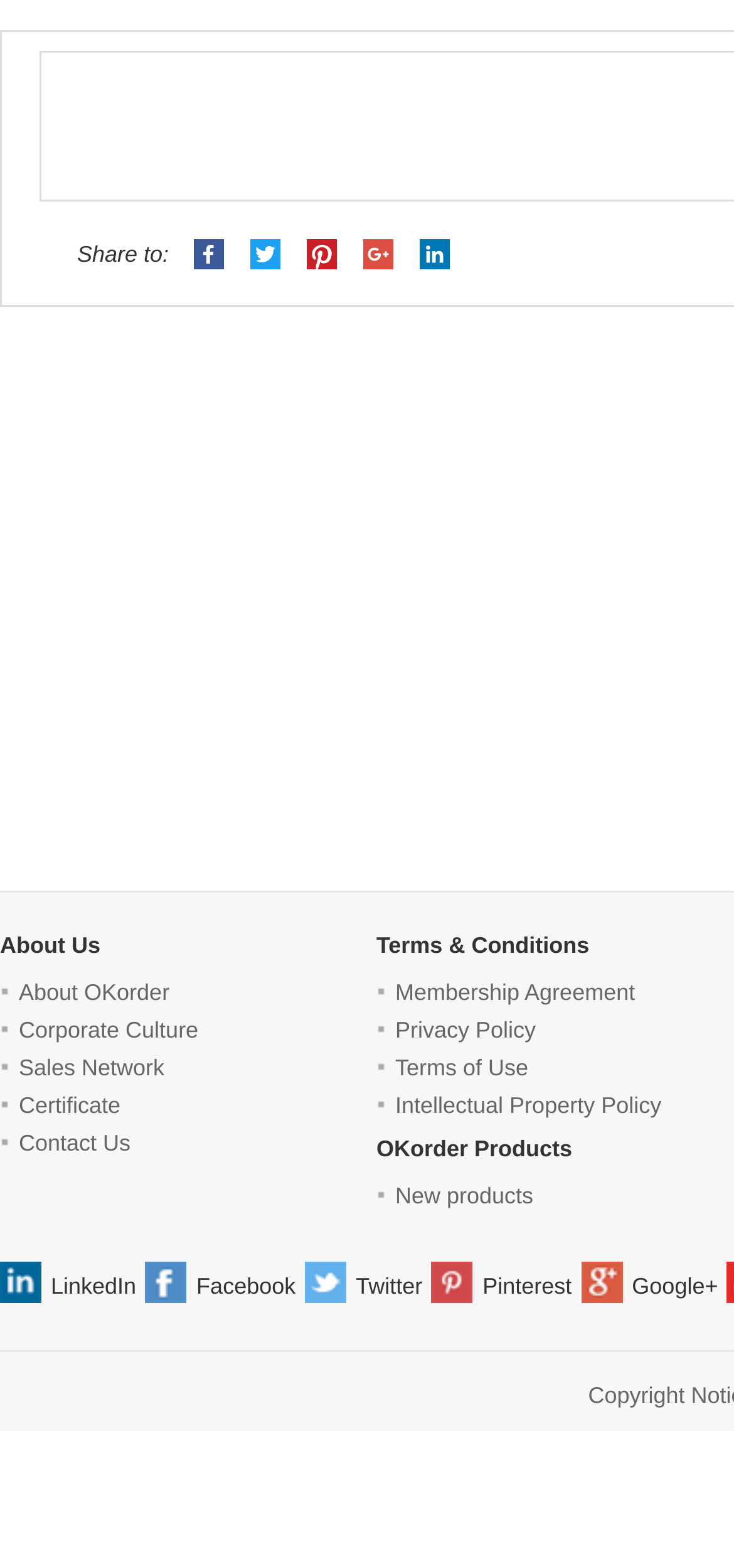Find the bounding box of the UI element described as: "Sales Network". The bounding box coordinates should be given as four float values between 0 and 1, i.e., [left, top, right, bottom].

[0.026, 0.673, 0.224, 0.69]